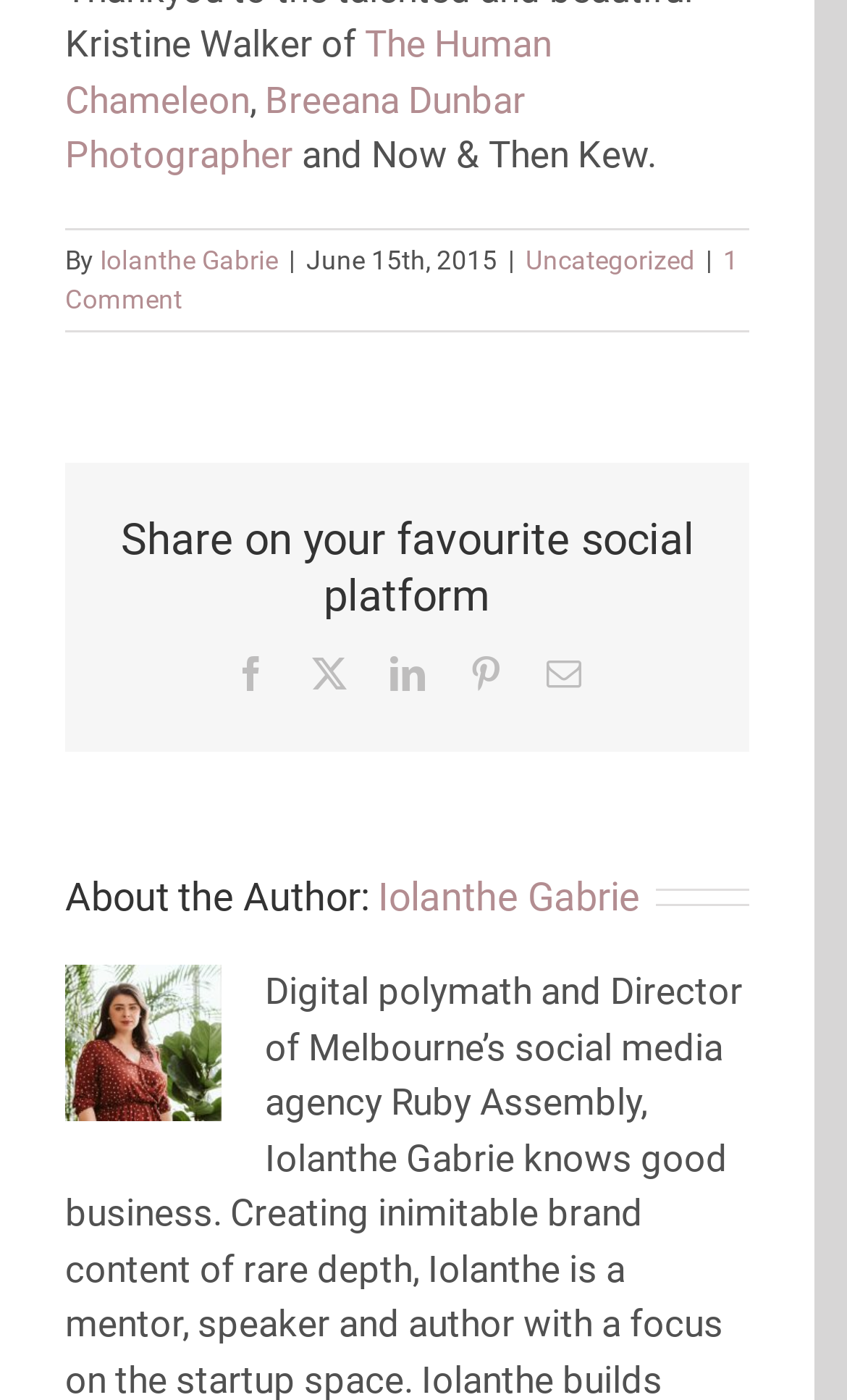Could you locate the bounding box coordinates for the section that should be clicked to accomplish this task: "view Facebook".

None